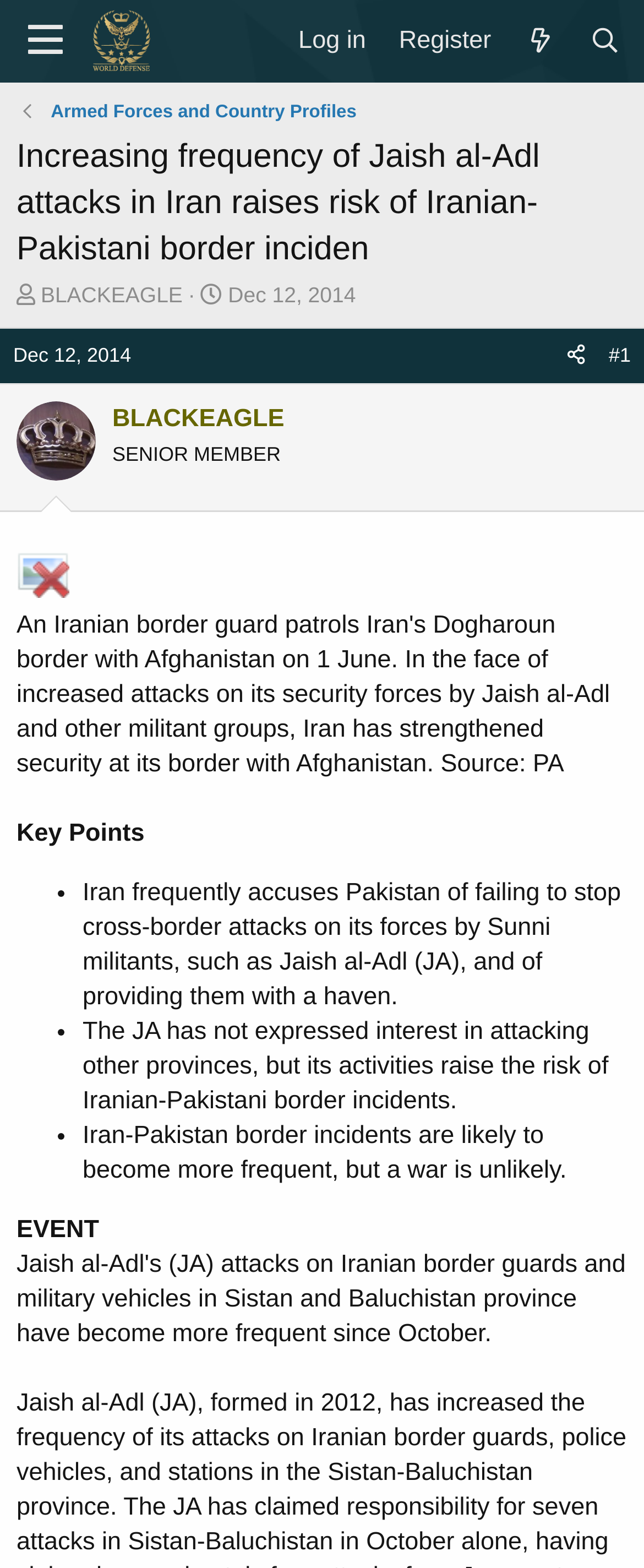Please determine the bounding box coordinates of the section I need to click to accomplish this instruction: "Log in to the forum".

[0.438, 0.006, 0.594, 0.045]